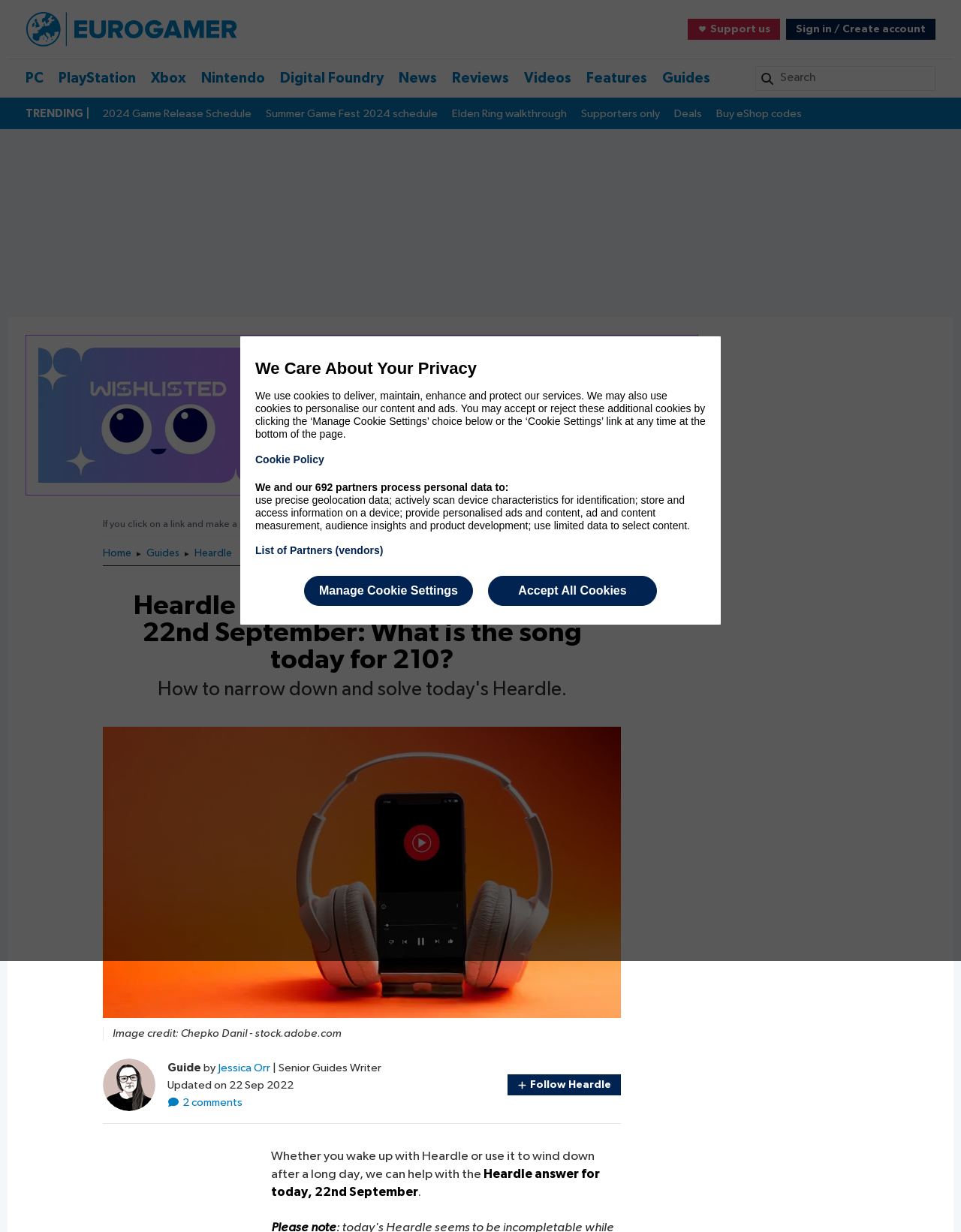Can you extract the headline from the webpage for me?

Heardle answer today for Thursday, 22nd September: What is the song today for 210?